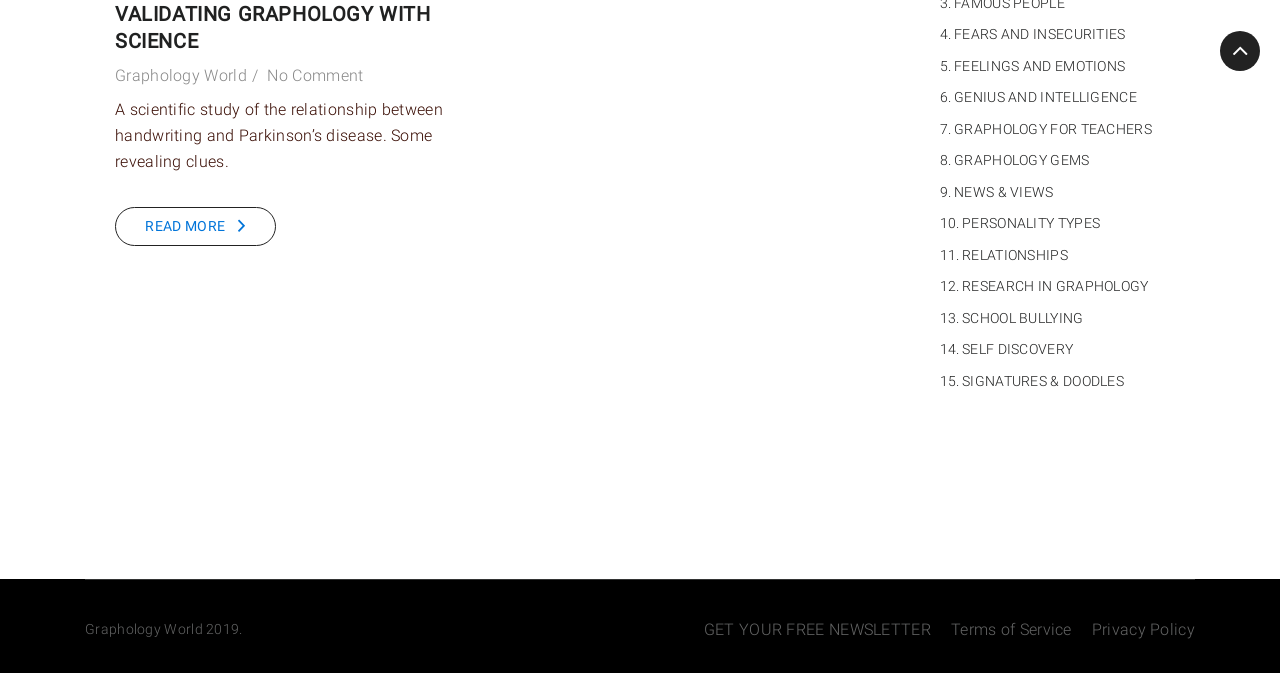Please identify the coordinates of the bounding box for the clickable region that will accomplish this instruction: "Read the news and views".

[0.745, 0.273, 0.823, 0.297]